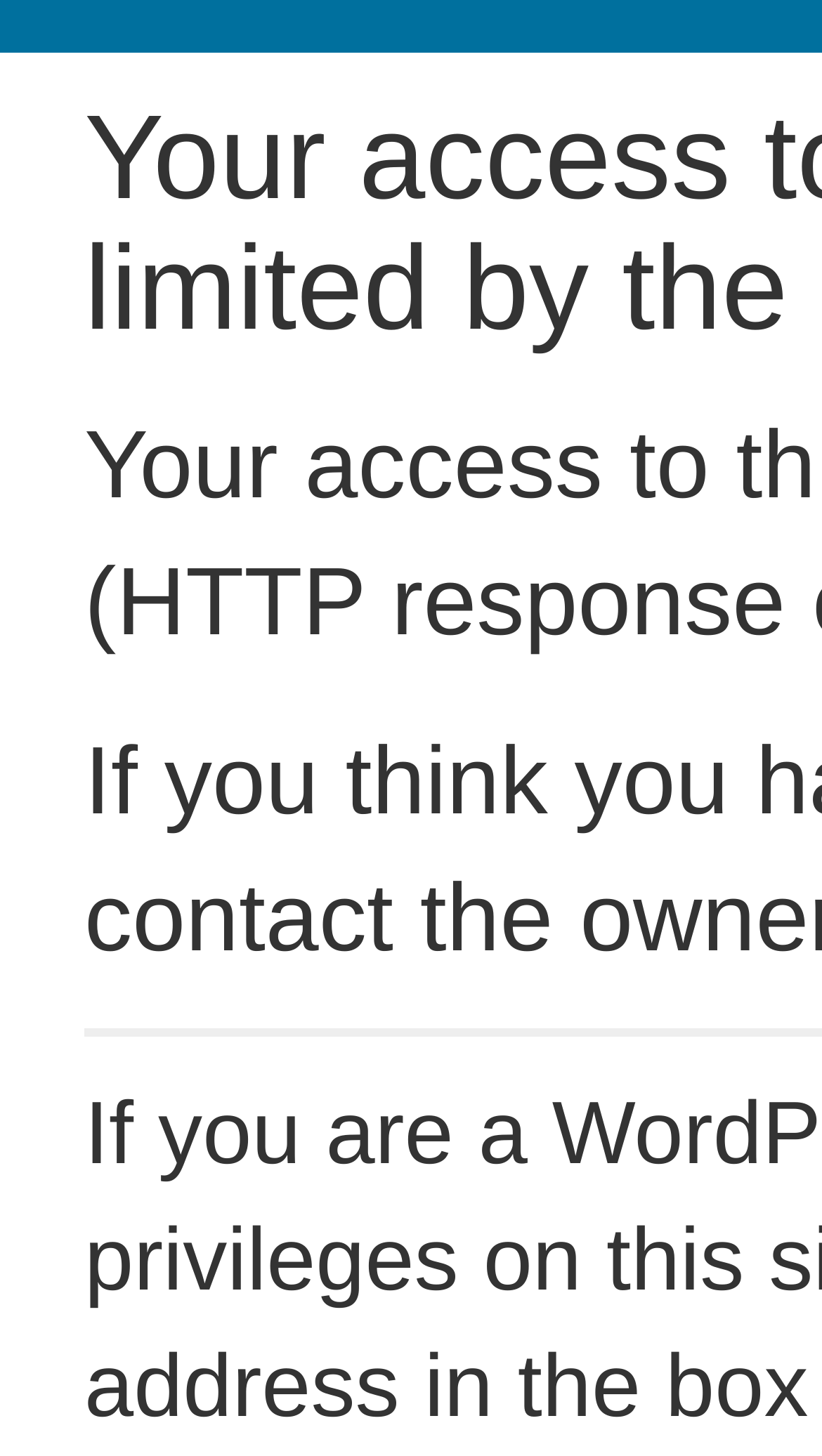Could you identify the text that serves as the heading for this webpage?

Your access to this site has been limited by the site owner